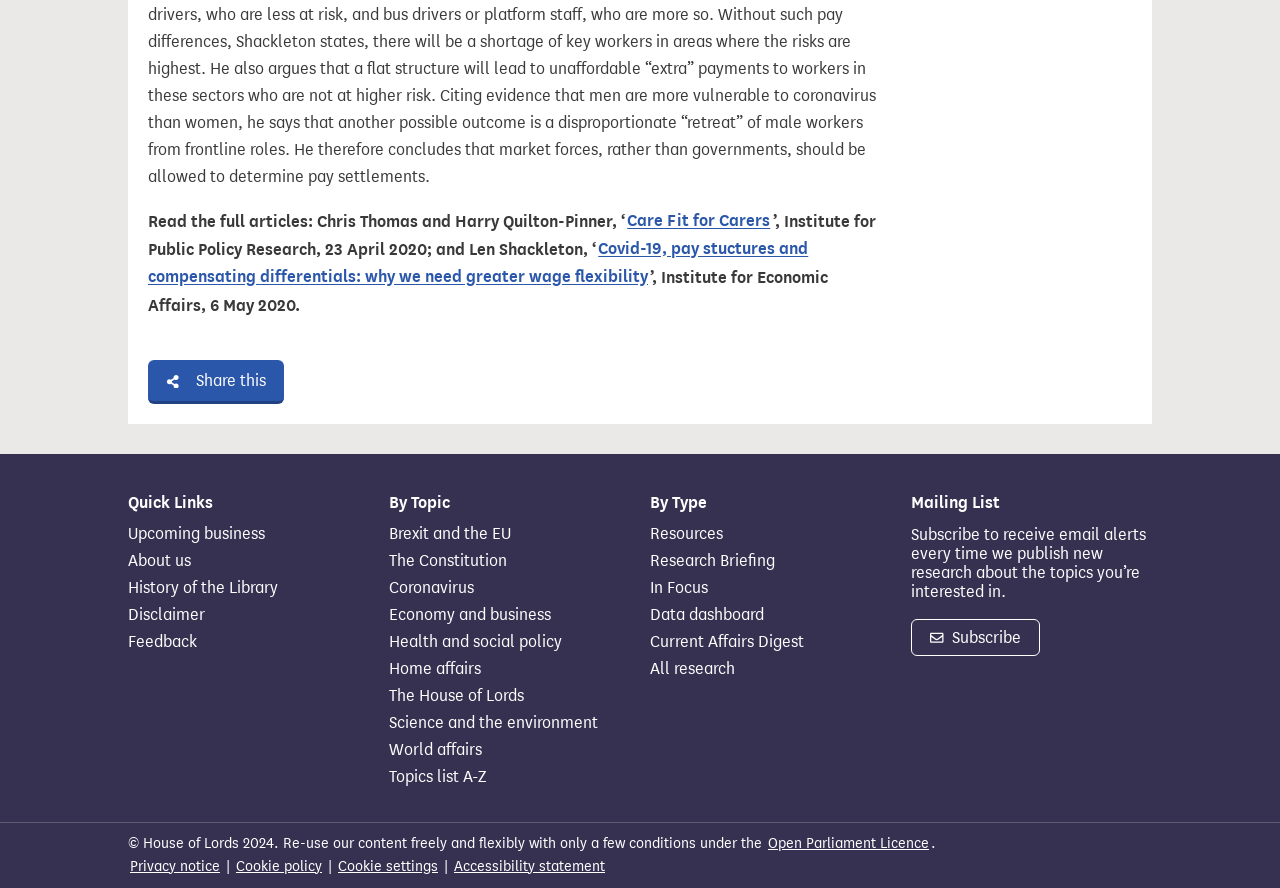Analyze the image and give a detailed response to the question:
What is the copyright year of the webpage?

The copyright year of the webpage is mentioned at the bottom of the webpage as '© House of Lords 2024'.